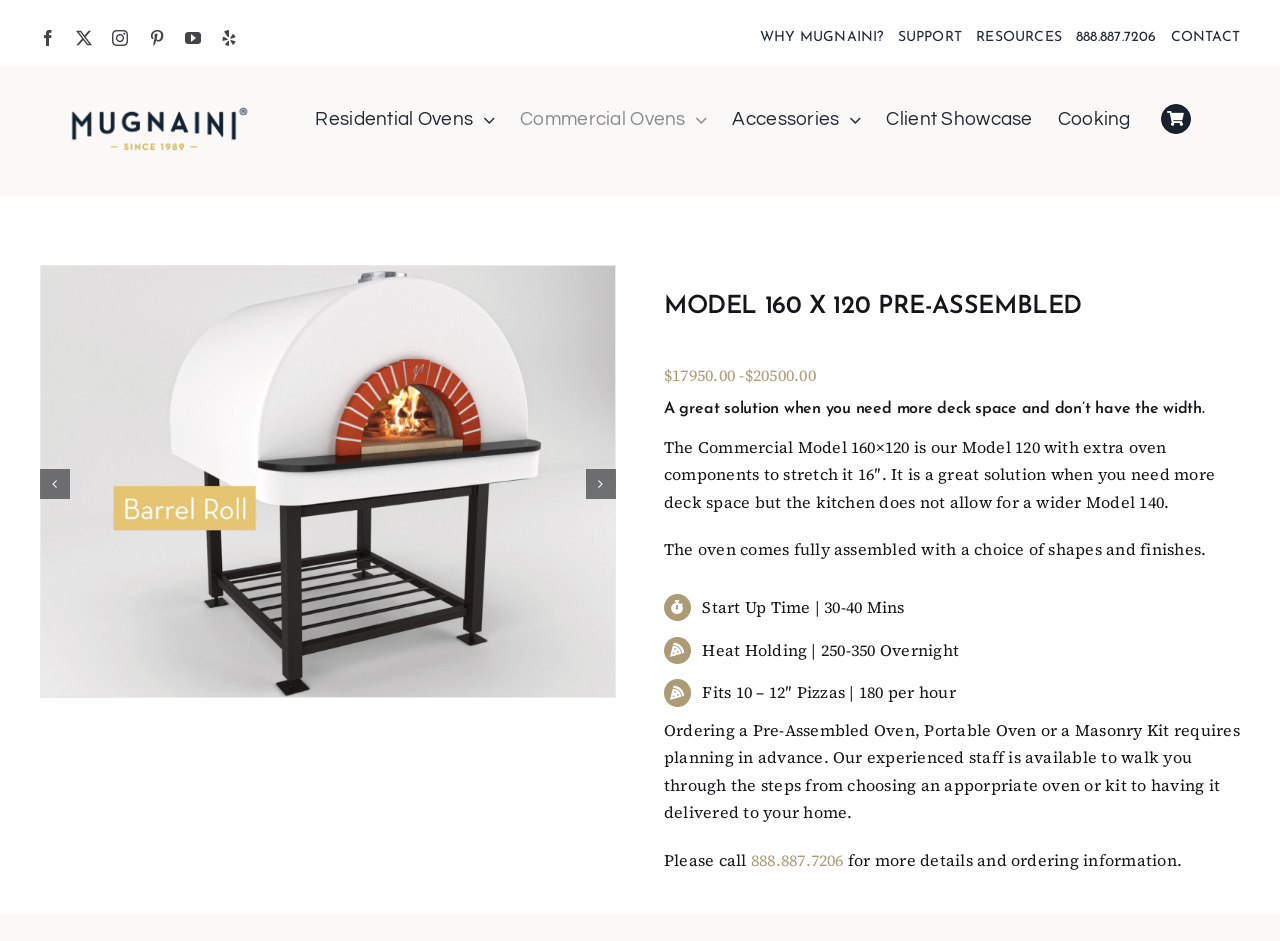Please find the bounding box coordinates of the element that needs to be clicked to perform the following instruction: "Click on the 'Available Downloads' tab". The bounding box coordinates should be four float numbers between 0 and 1, represented as [left, top, right, bottom].

None